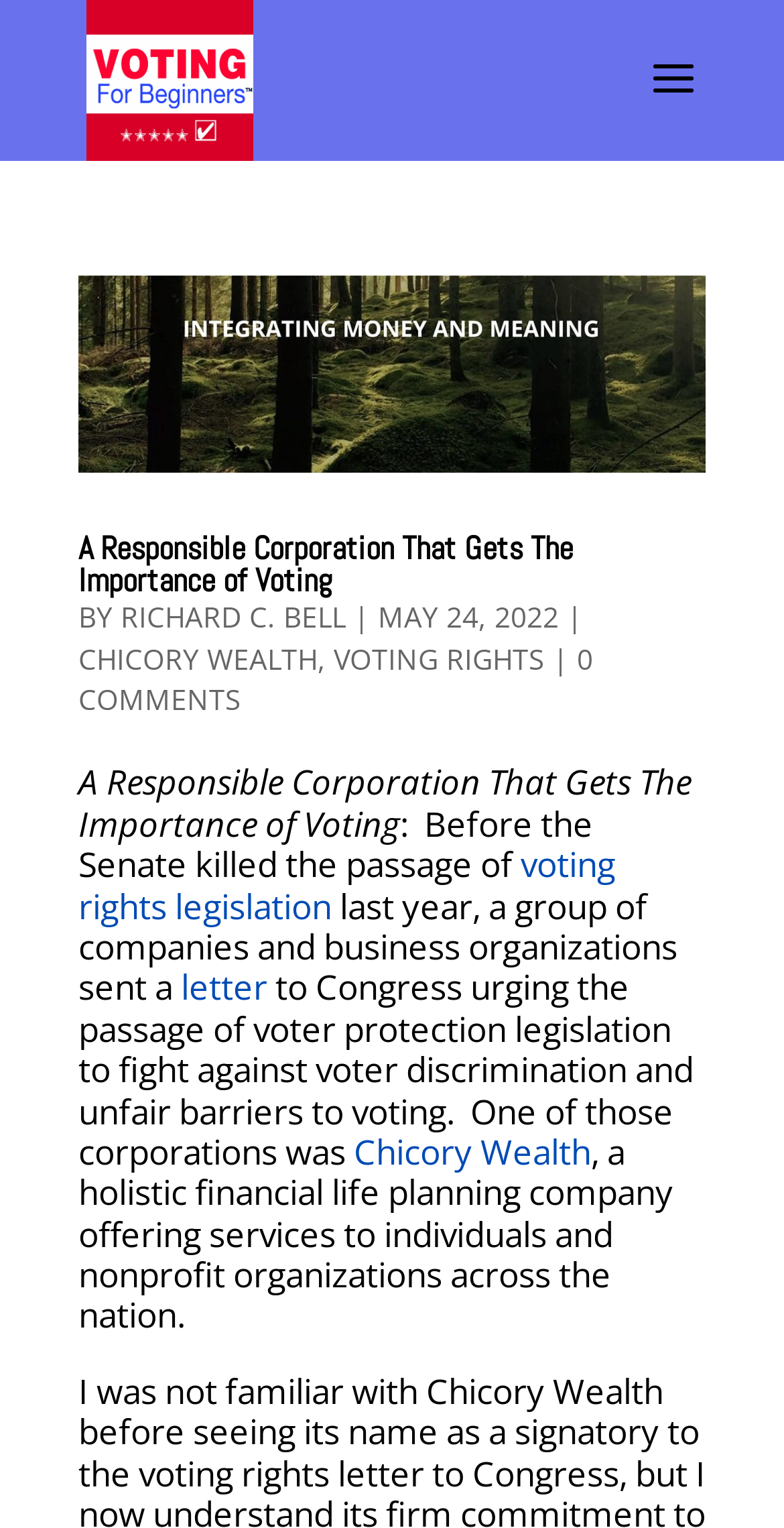Predict the bounding box of the UI element based on the description: "voting rights legislation". The coordinates should be four float numbers between 0 and 1, formatted as [left, top, right, bottom].

[0.1, 0.55, 0.785, 0.608]